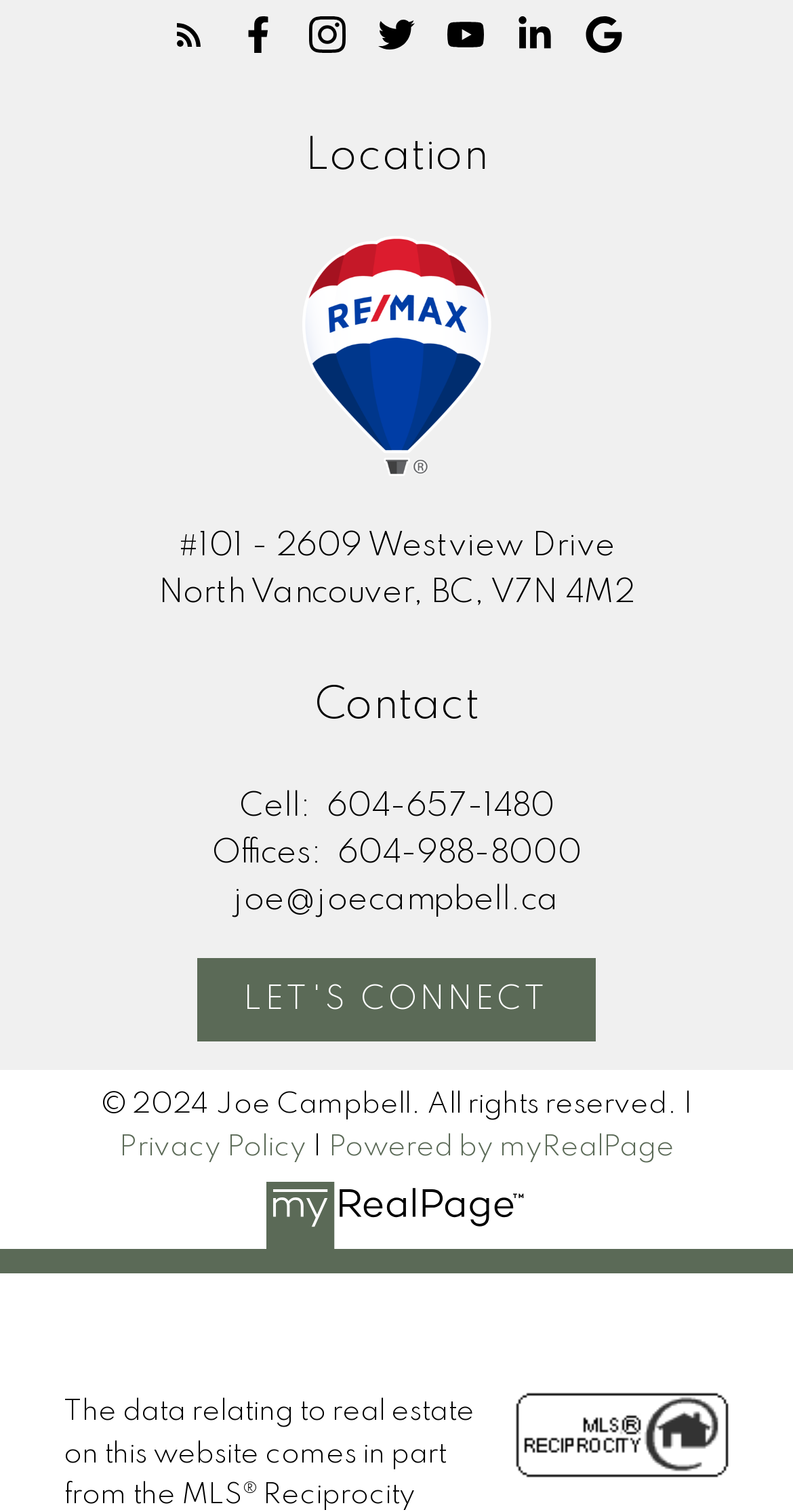Find the bounding box coordinates of the element's region that should be clicked in order to follow the given instruction: "Click the LET'S CONNECT button". The coordinates should consist of four float numbers between 0 and 1, i.e., [left, top, right, bottom].

[0.249, 0.633, 0.751, 0.689]